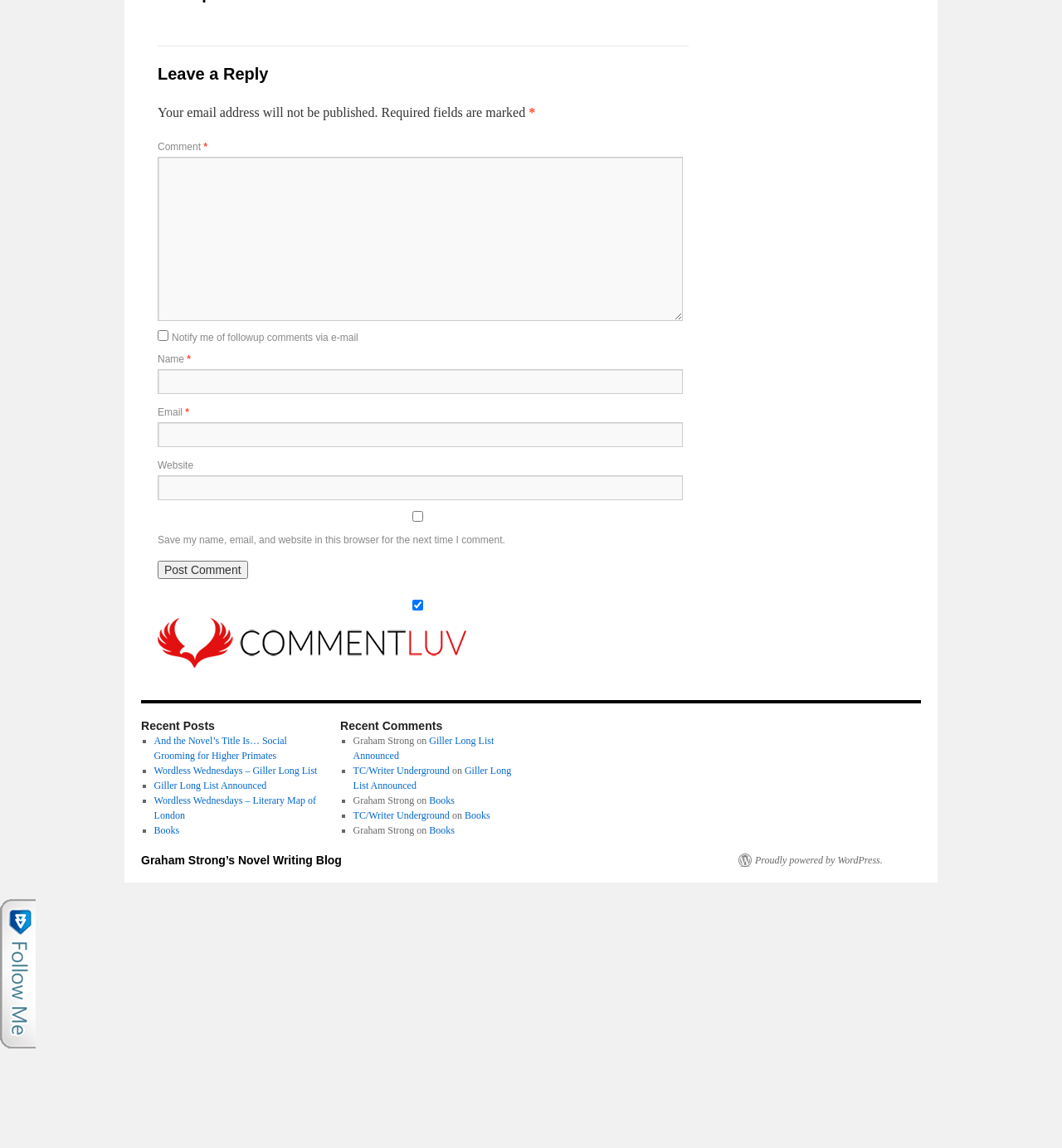What is the name of the blog?
Look at the screenshot and provide an in-depth answer.

The name of the blog is 'Graham Strong’s Novel Writing Blog', which is indicated by the link at the bottom of the page.